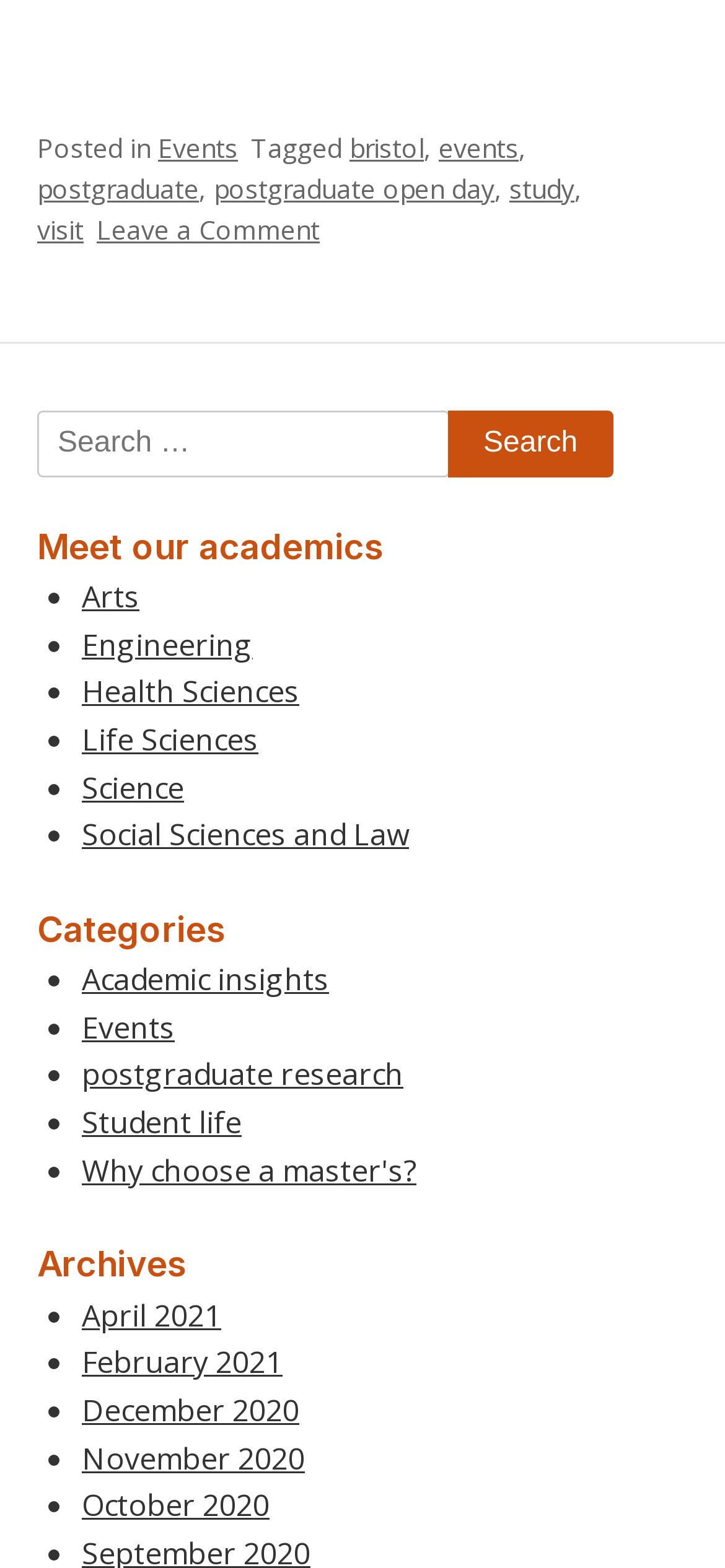What is the most recent archive listed?
Look at the image and construct a detailed response to the question.

I looked at the list of archives under the 'Archives' heading and found that the most recent one listed is 'April 2021'.